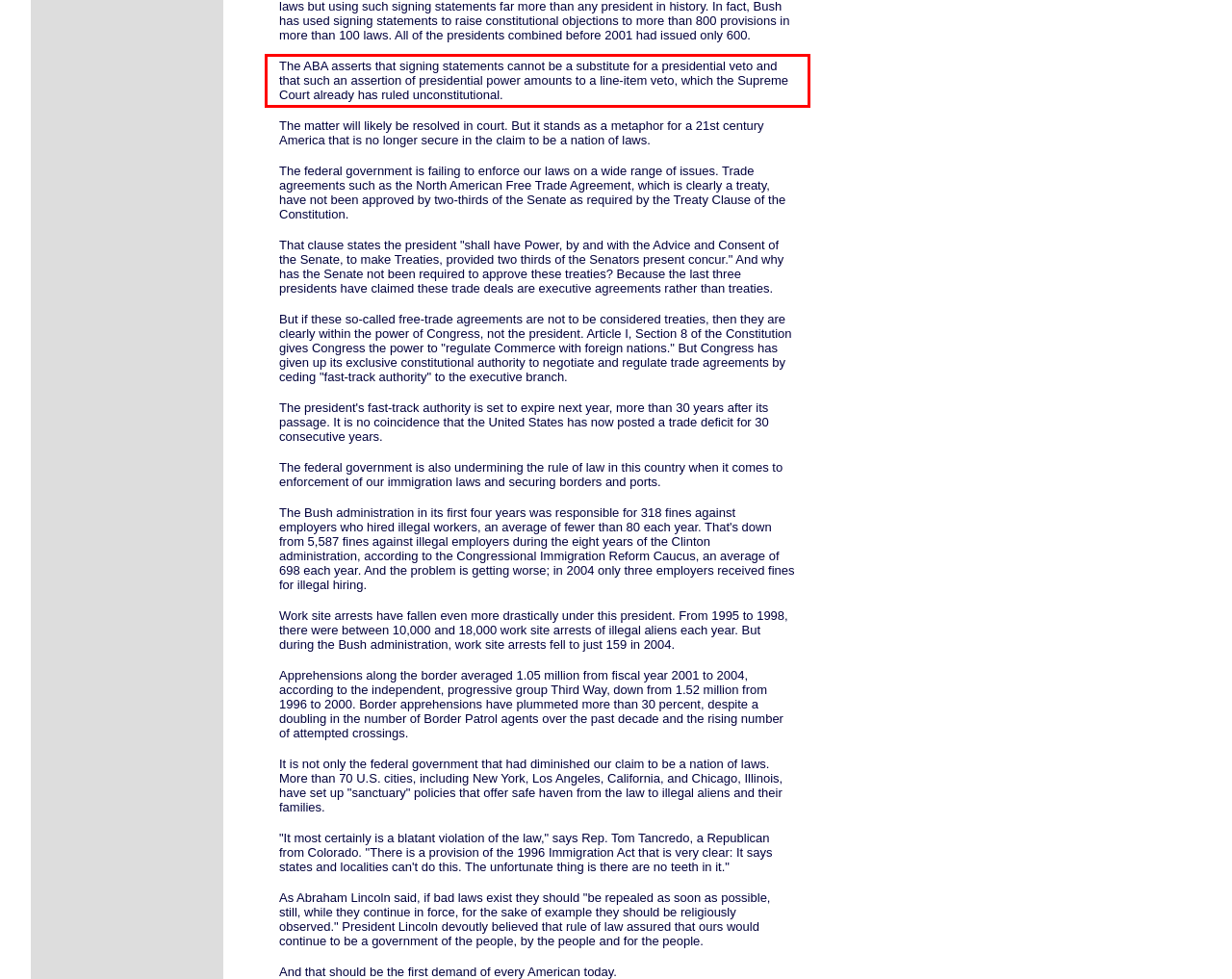Examine the screenshot of the webpage, locate the red bounding box, and generate the text contained within it.

The ABA asserts that signing statements cannot be a substitute for a presidential veto and that such an assertion of presidential power amounts to a line-item veto, which the Supreme Court already has ruled unconstitutional.